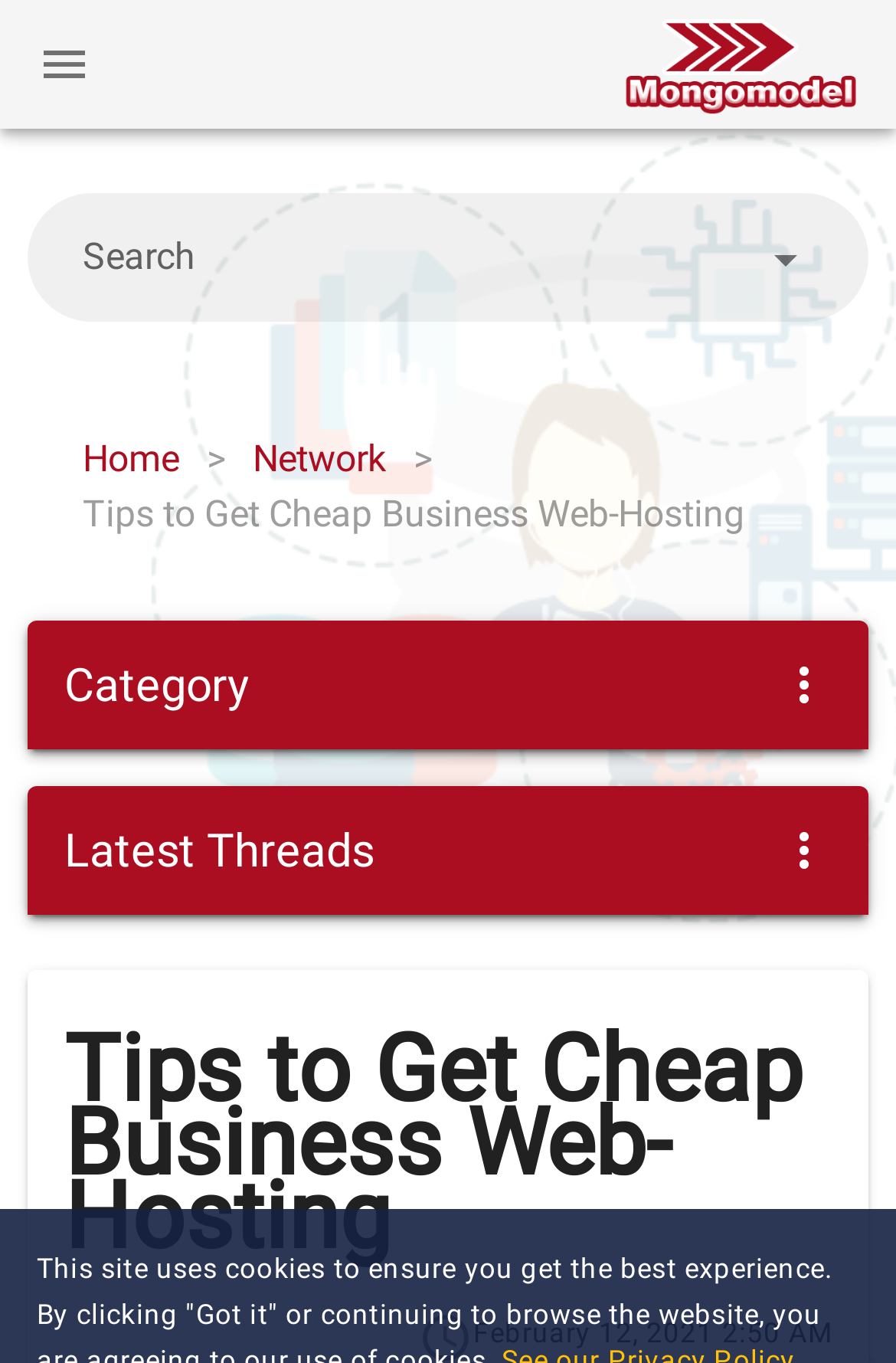Identify and extract the heading text of the webpage.

Tips to Get Cheap Business Web-Hosting